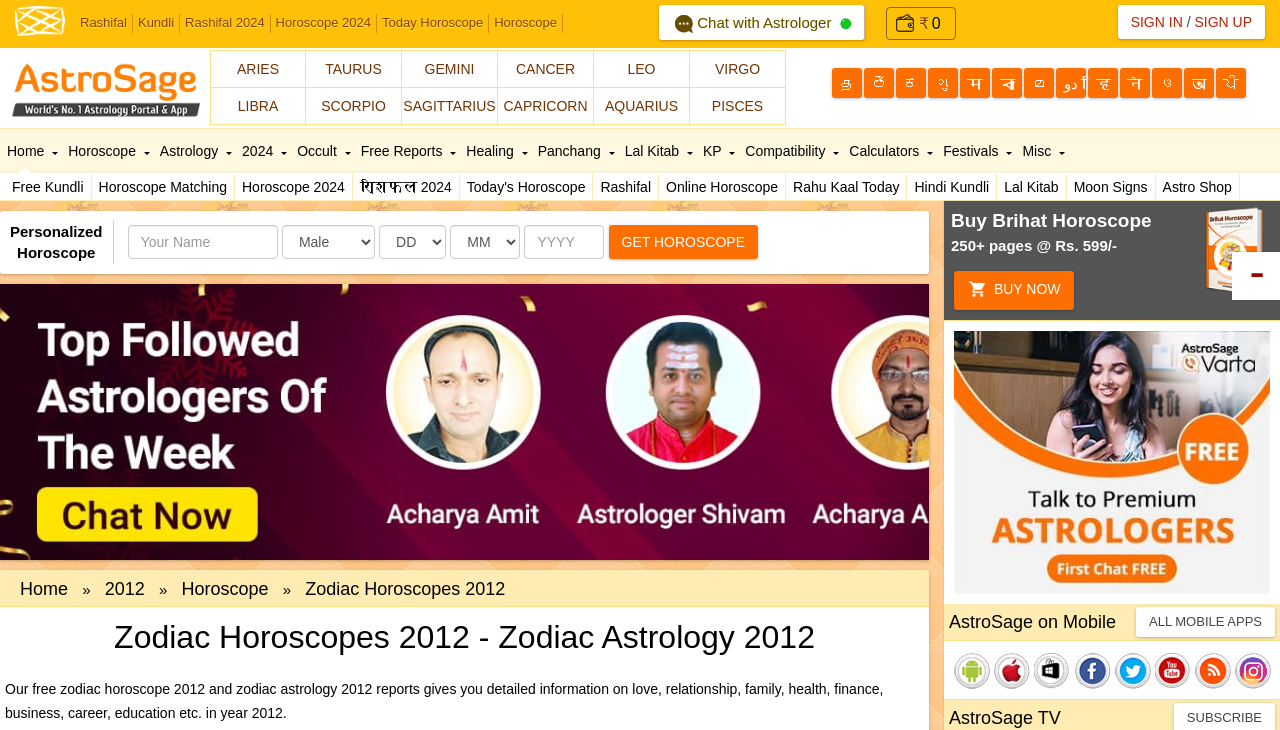How many zodiac signs are listed on the webpage?
Using the image as a reference, answer the question with a short word or phrase.

12